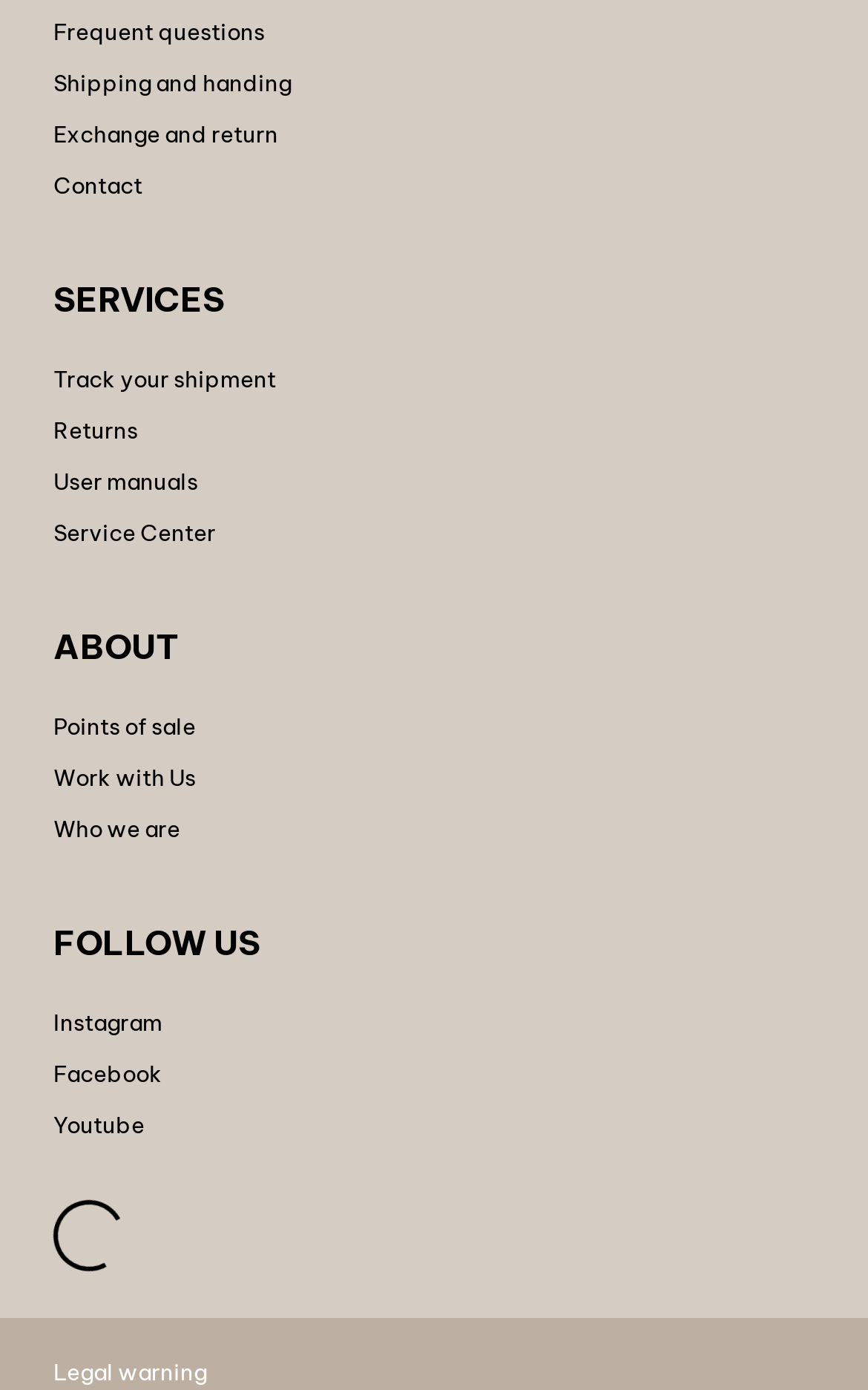Determine the bounding box for the HTML element described here: "User manuals". The coordinates should be given as [left, top, right, bottom] with each number being a float between 0 and 1.

[0.062, 0.335, 0.318, 0.367]